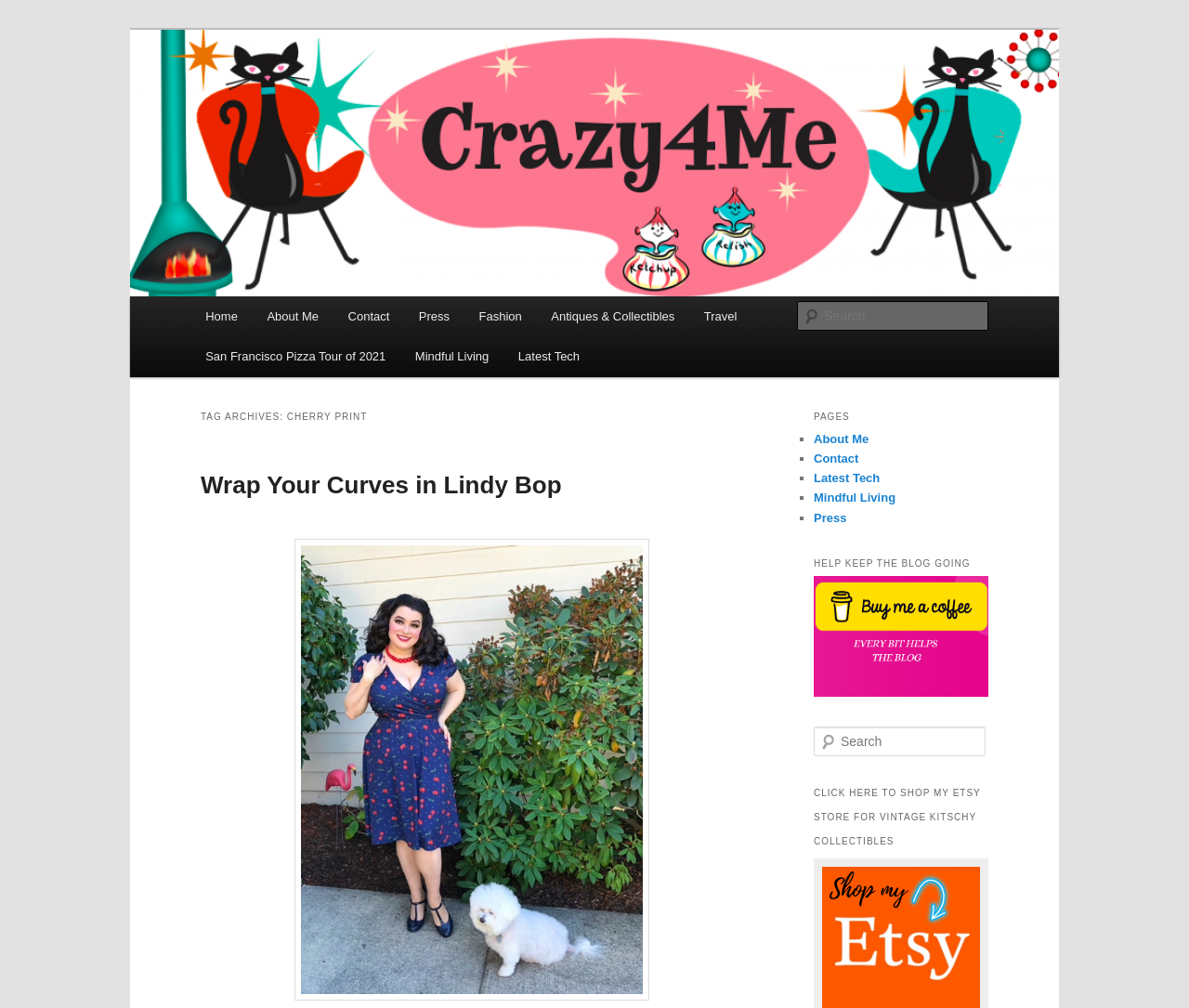Indicate the bounding box coordinates of the clickable region to achieve the following instruction: "Read more about the browser developer tools Console."

None